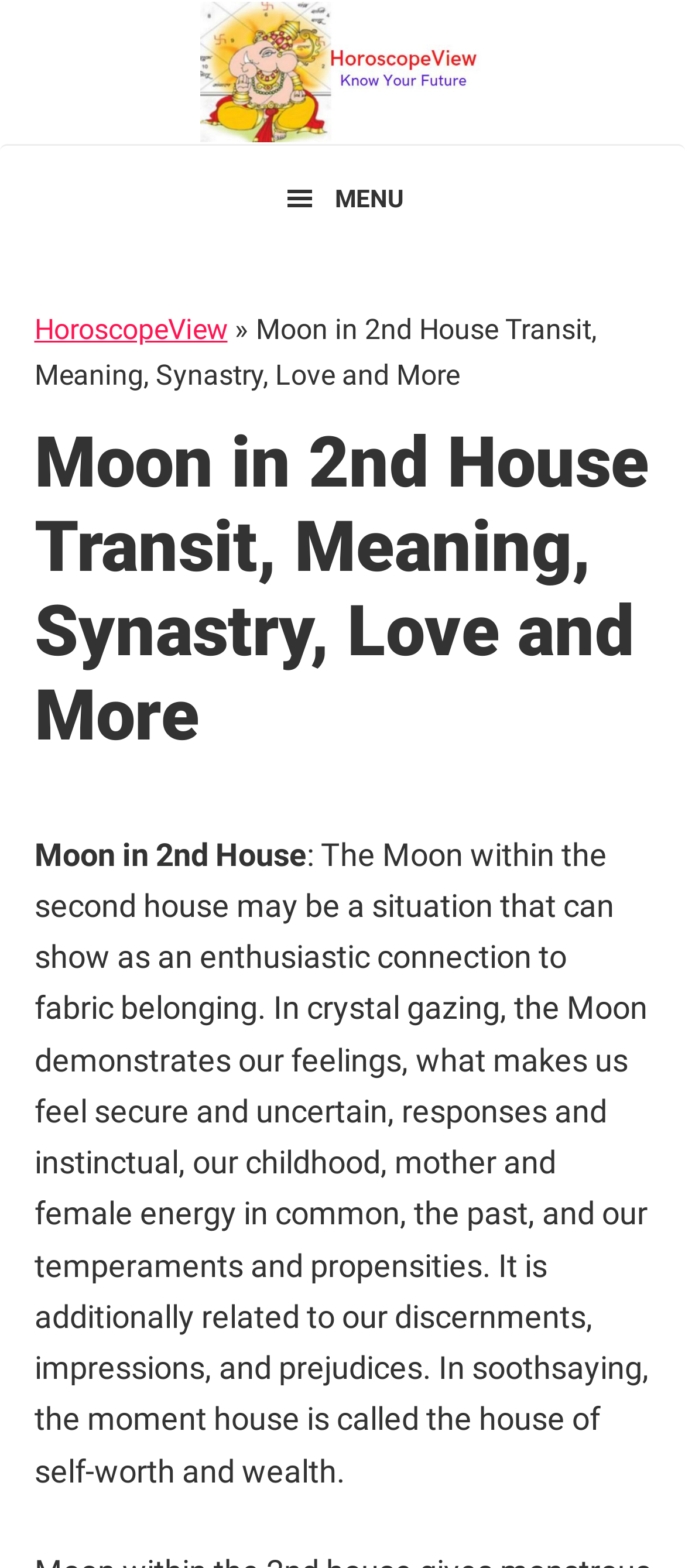Provide a one-word or one-phrase answer to the question:
What is the bounding box coordinate of the region that describes the Moon's meaning in astrology?

[0.05, 0.533, 0.947, 0.949]